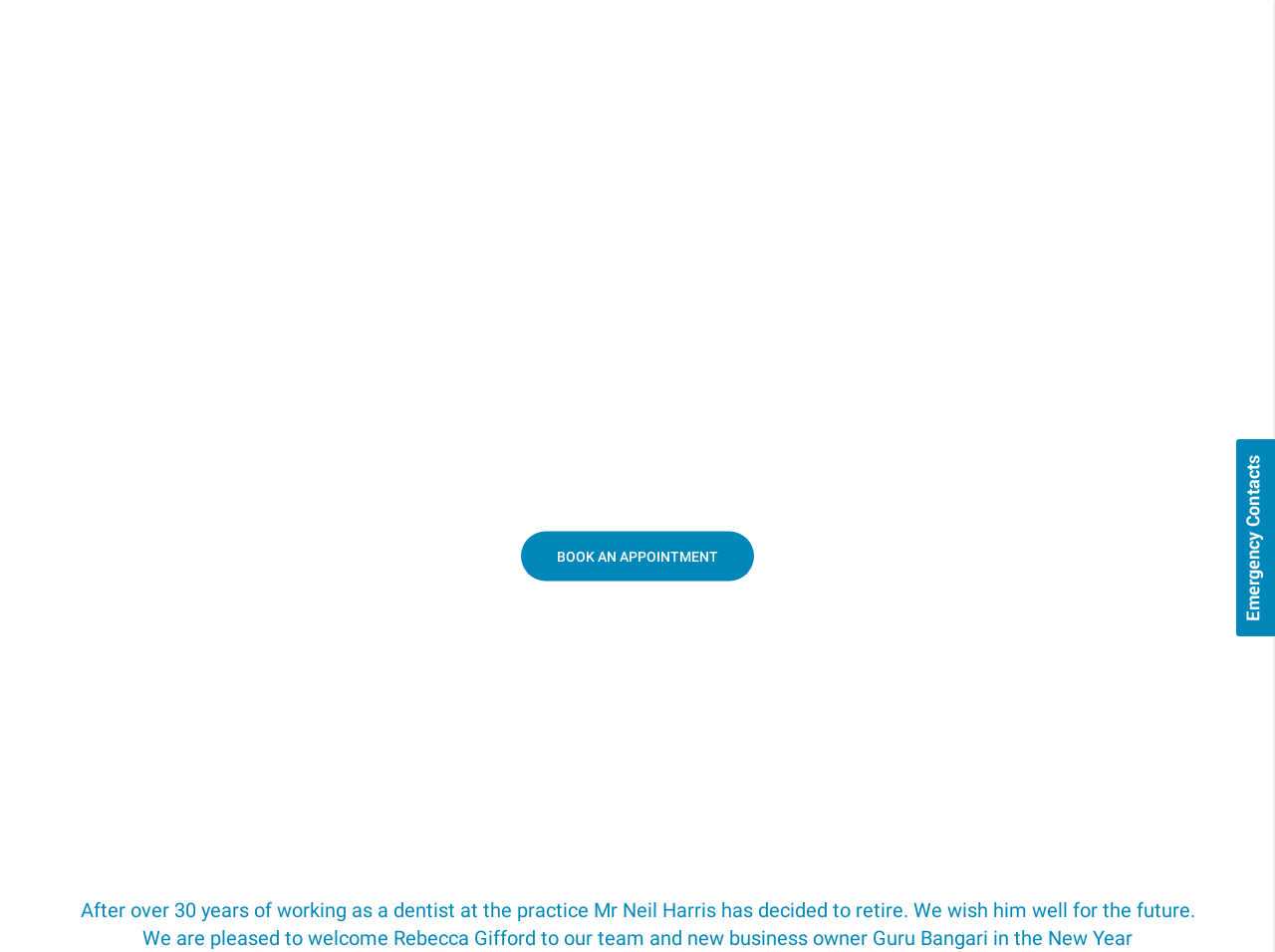Please mark the clickable region by giving the bounding box coordinates needed to complete this instruction: "Book an appointment".

[0.409, 0.558, 0.591, 0.61]